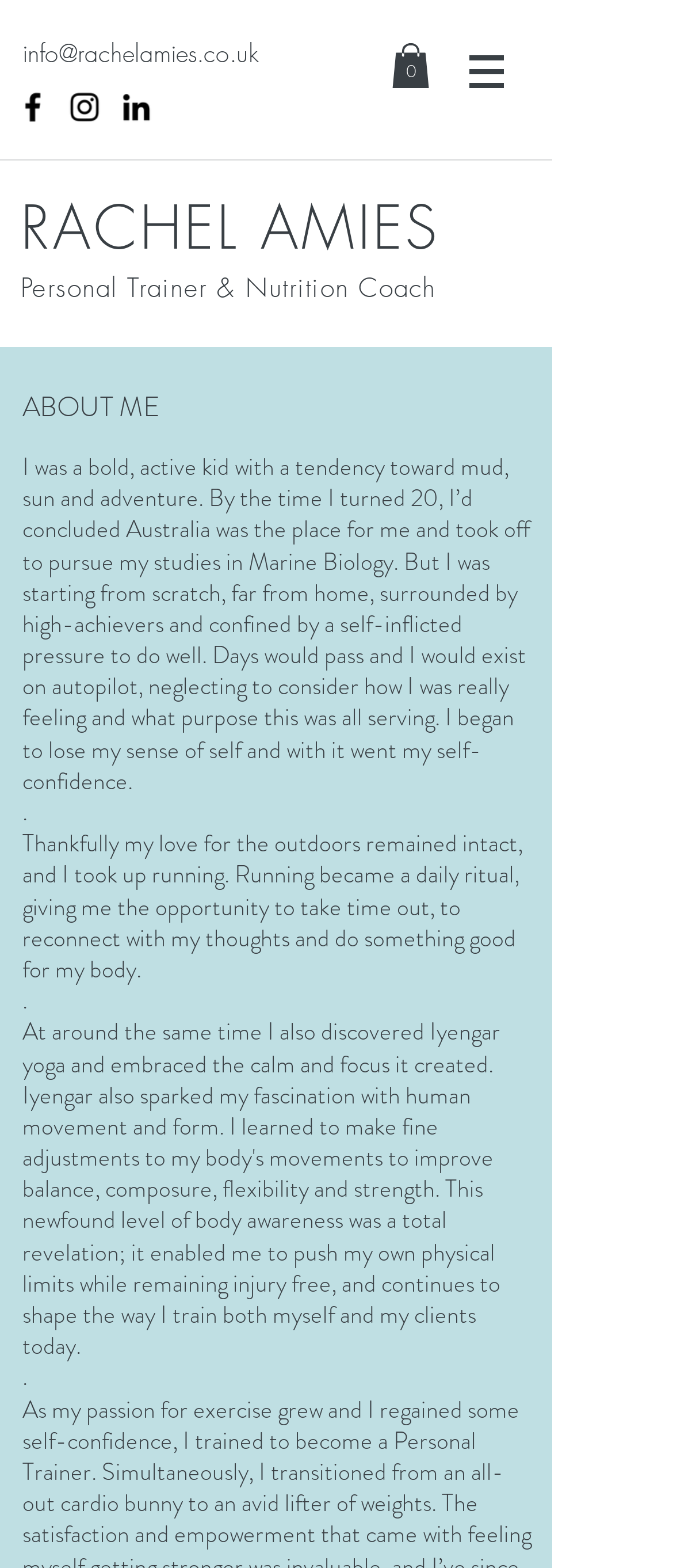Describe all the key features of the webpage in detail.

The webpage is about Rachel Amies, a personal trainer and nutrition coach. At the top left, there is a link to her email address, "info@rachelamies.co.uk". Next to it, on the top right, is a link to a cart with 0 items, accompanied by a small icon. Below these links, there is a social bar with three links to her social media profiles: Facebook, Instagram, and LinkedIn, each represented by its respective icon.

On the top right, there is a navigation menu labeled "Site" with a button that has a popup menu. The button is accompanied by a small image.

The main content of the page is divided into sections. At the top, there is a large heading "RACHEL AMIES" followed by a subheading "Personal Trainer & Nutrition Coach". Below this, there is a section titled "ABOUT ME". This section contains a brief autobiographical text, describing Rachel's journey from being a bold and active kid to finding her passion for fitness and nutrition. The text is divided into paragraphs, with a small dot separating them. The text describes how Rachel found solace in running, which became a daily ritual for her to reconnect with her thoughts and do something good for her body.